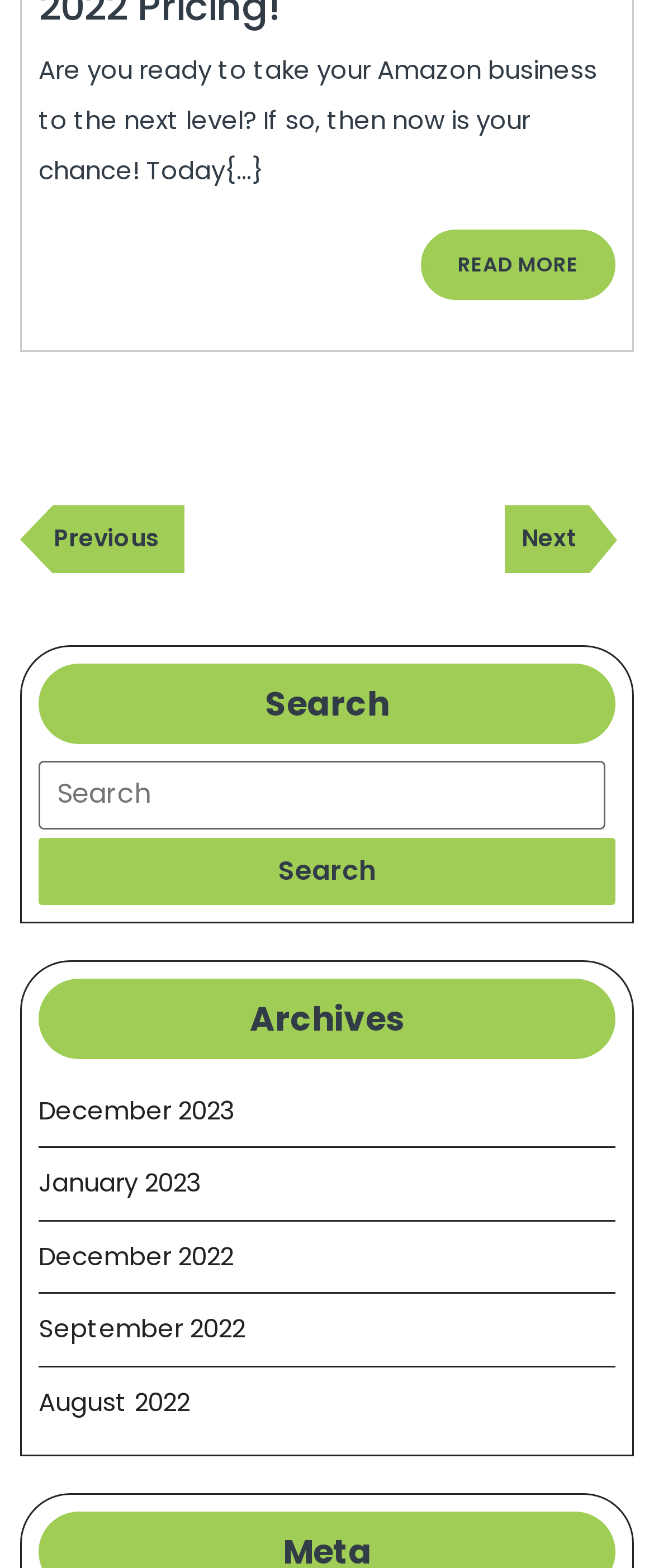What is the purpose of the search box?
Please answer the question with as much detail and depth as you can.

The search box is located in the first sidebar and is labeled as 'Search'. It is likely used to search for specific posts on the website, allowing users to find relevant content quickly.